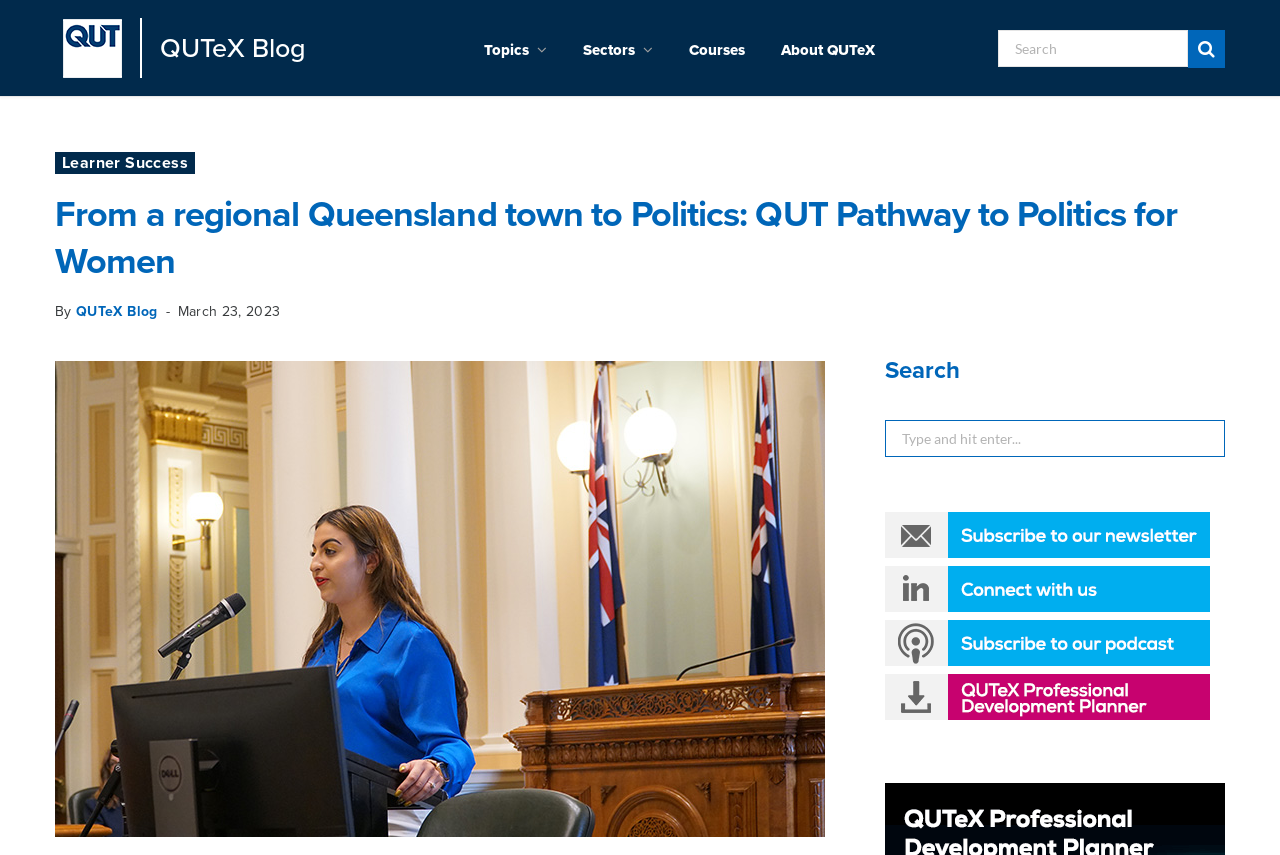How many search boxes are there?
Please provide a comprehensive answer based on the information in the image.

There are two search boxes on the webpage, one at the top-right corner and another in the middle of the webpage.